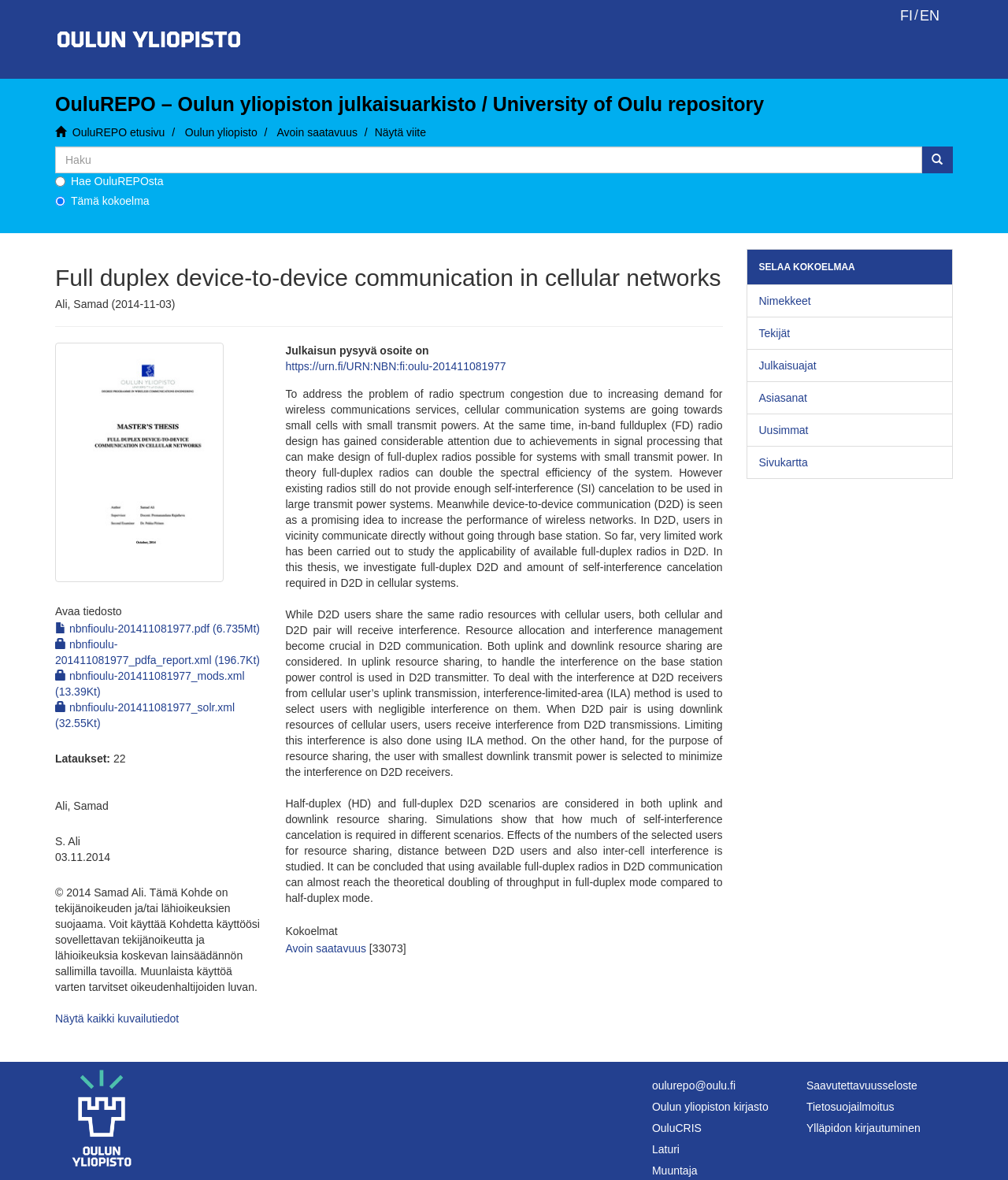Please identify the bounding box coordinates of the clickable region that I should interact with to perform the following instruction: "Browse the collection". The coordinates should be expressed as four float numbers between 0 and 1, i.e., [left, top, right, bottom].

[0.283, 0.798, 0.363, 0.809]